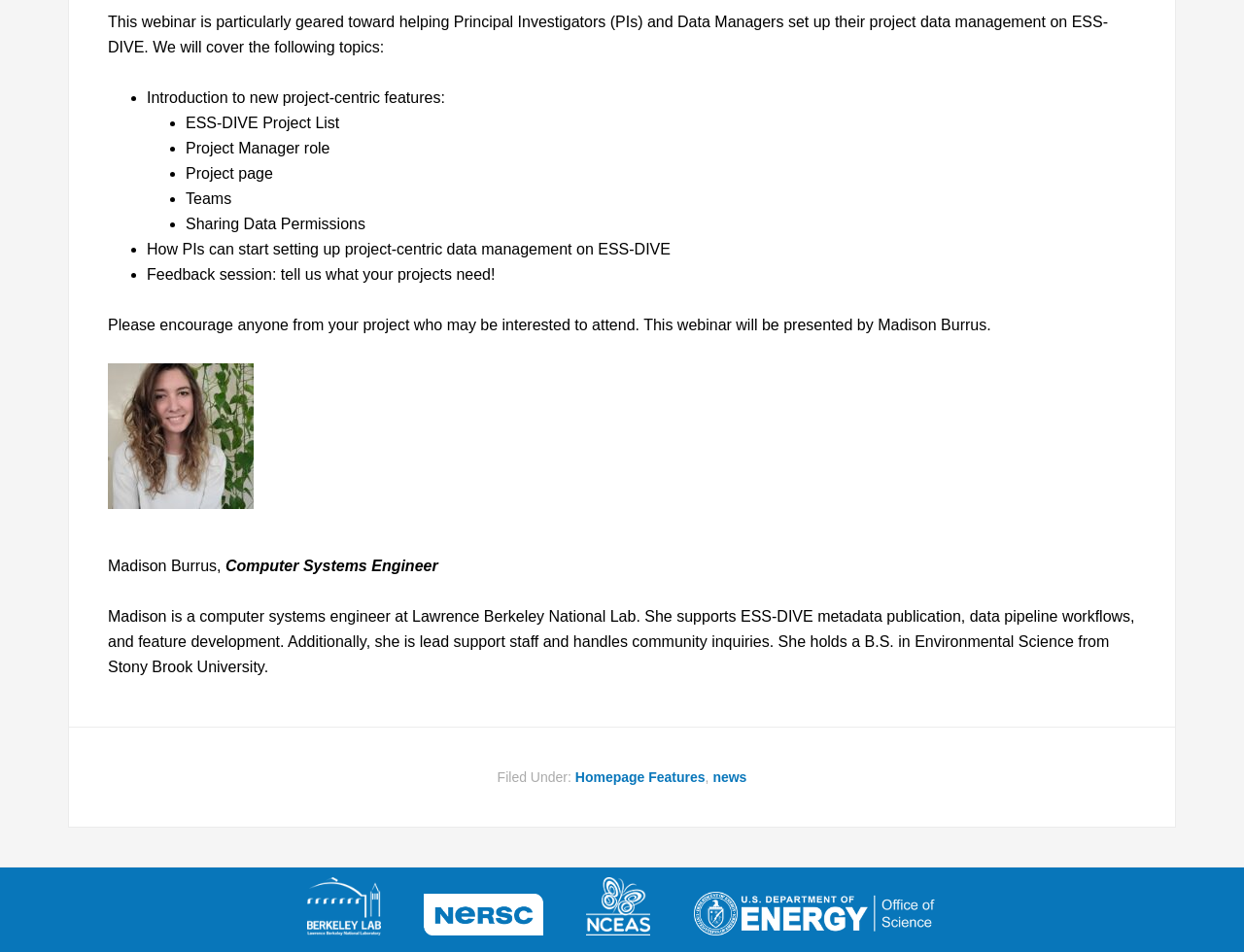Identify the bounding box for the UI element described as: "news". The coordinates should be four float numbers between 0 and 1, i.e., [left, top, right, bottom].

[0.573, 0.808, 0.6, 0.824]